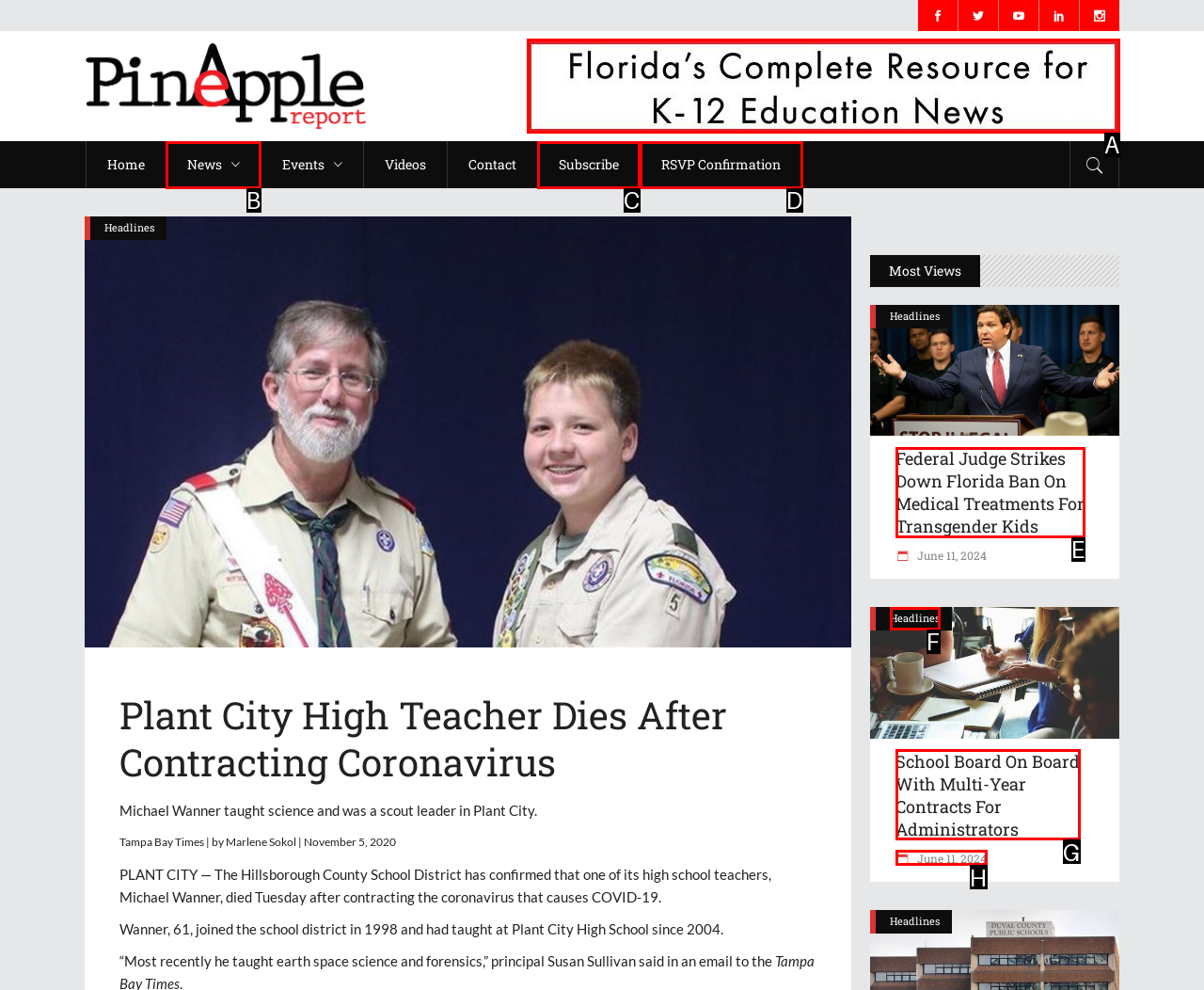From the options shown, which one fits the description: June 11, 2024? Respond with the appropriate letter.

H